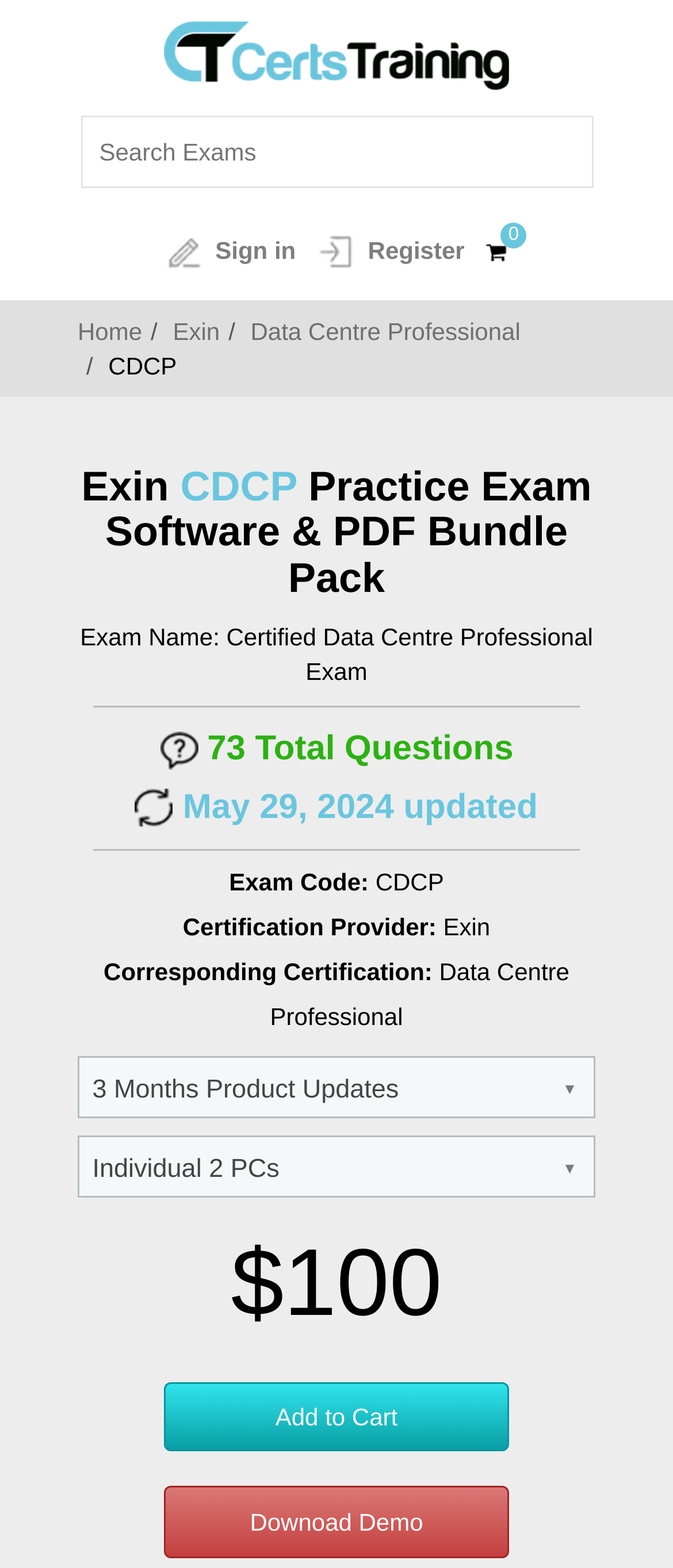Explain the webpage in detail.

This webpage is about Exin CDCP exam questions and practice exam software. At the top left, there is a logo image, and next to it, a search box labeled "Search Exams". Below the logo, there are several links, including "Sign in", "Register", and "Home", which are aligned horizontally. 

To the right of the links, there is a navigation menu with links to "Exin" and "Data Centre Professional". Below the navigation menu, there is a heading that reads "Exin CDCP Practice Exam Software & PDF Bundle Pack". 

Under the heading, there is a section that provides information about the exam, including the exam name, "Certified Data Centre Professional Exam", and the total number of questions, 73. There are two images, likely representing the exam questions, and a text indicating that the exam was last updated on May 29, 2024. 

Further down, there are details about the exam, including the exam code, certification provider, and corresponding certification. There are two dropdown menus, one above the other, but their contents are not specified. 

Below the exam details, there is a pricing section, which displays a dollar sign and the price, 100. There are two buttons, "Add to Cart" and "Download Demo", which are positioned side by side near the bottom of the page.